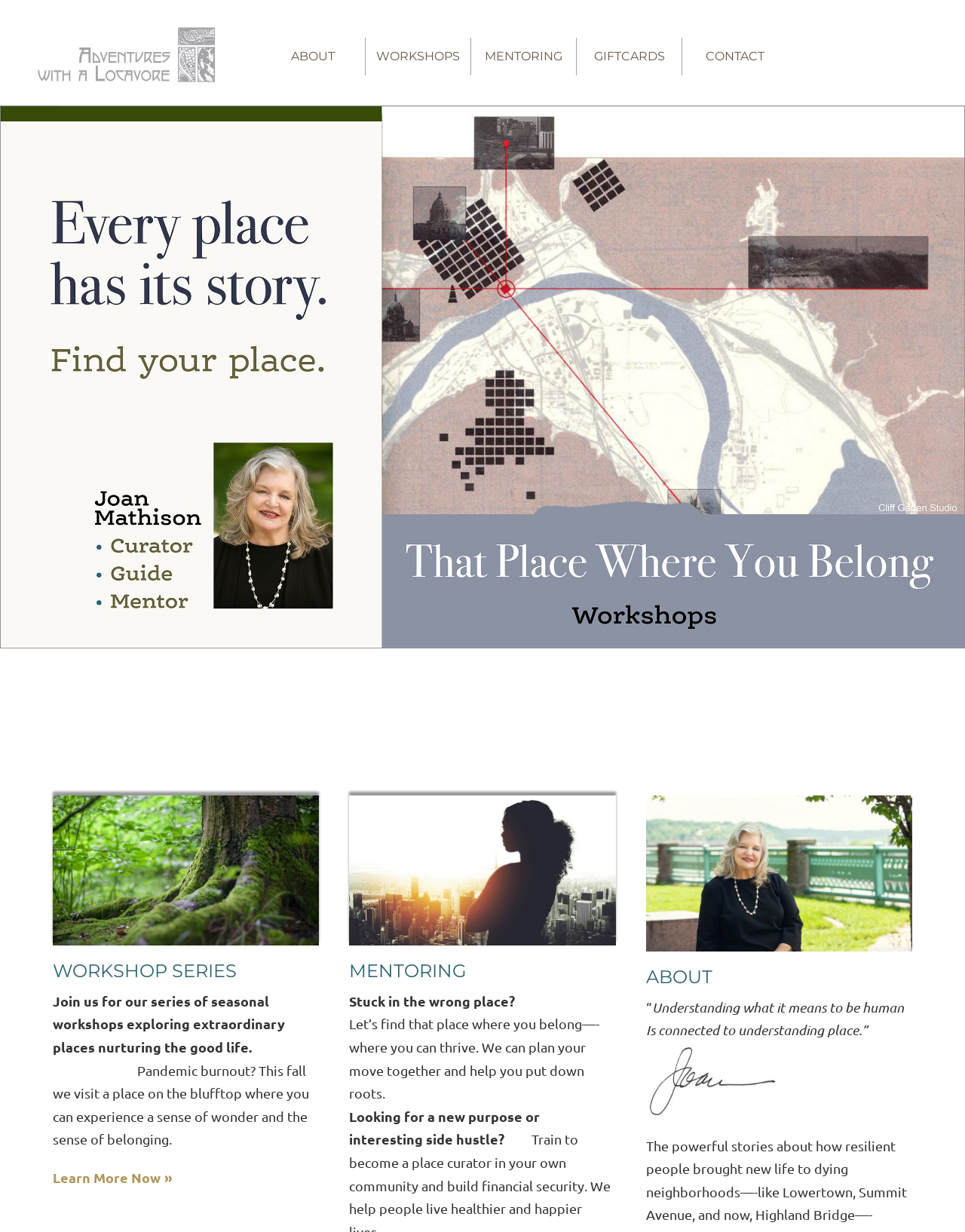Please answer the following question as detailed as possible based on the image: 
What is the purpose of mentoring services?

According to the webpage, the purpose of mentoring services is to help individuals find a place where they belong, as stated in the text 'Let’s find that place where you belong—-where you can thrive.'